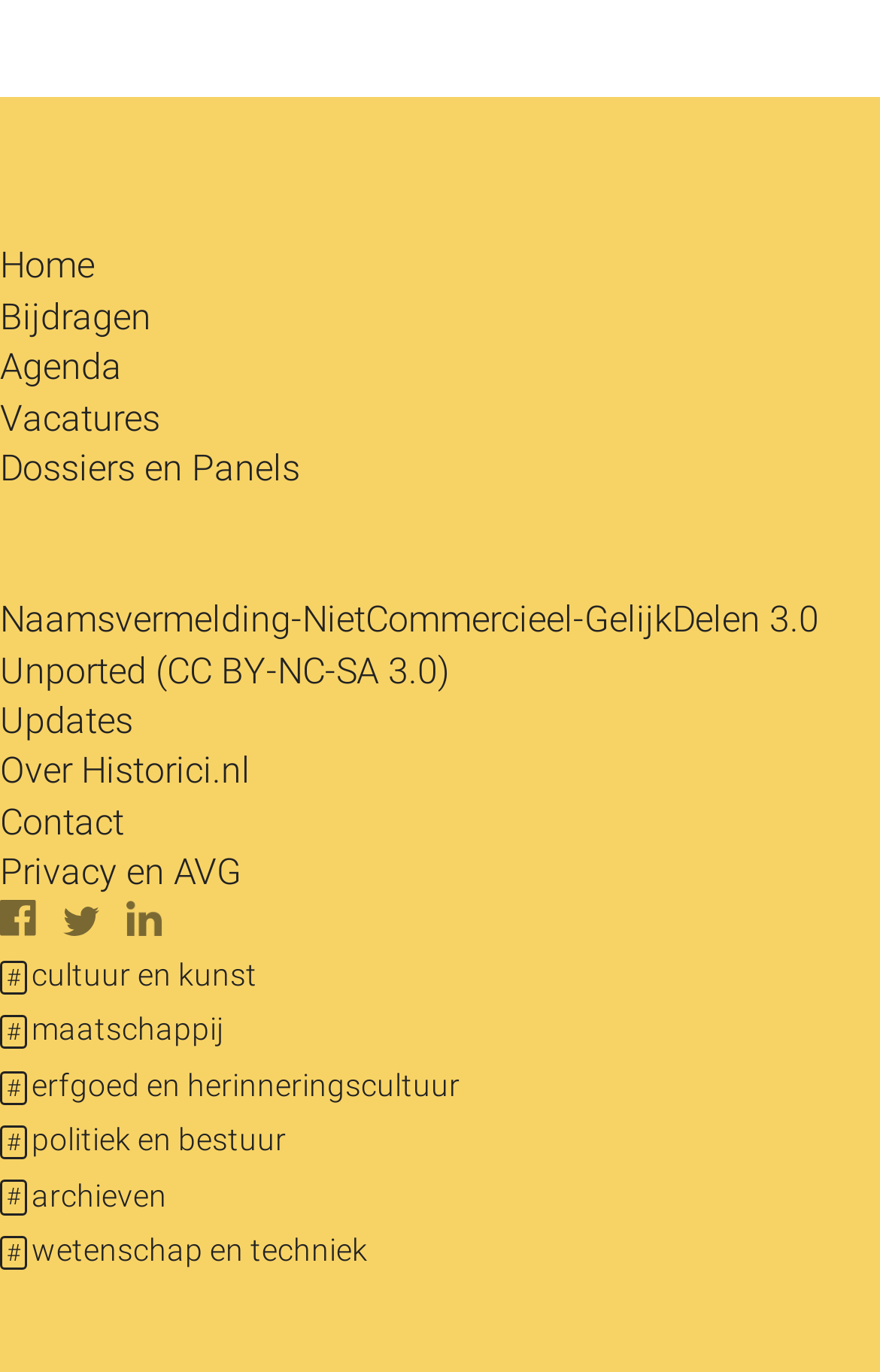Respond with a single word or short phrase to the following question: 
What is the category below 'cultuur en kunst'?

maatschappij